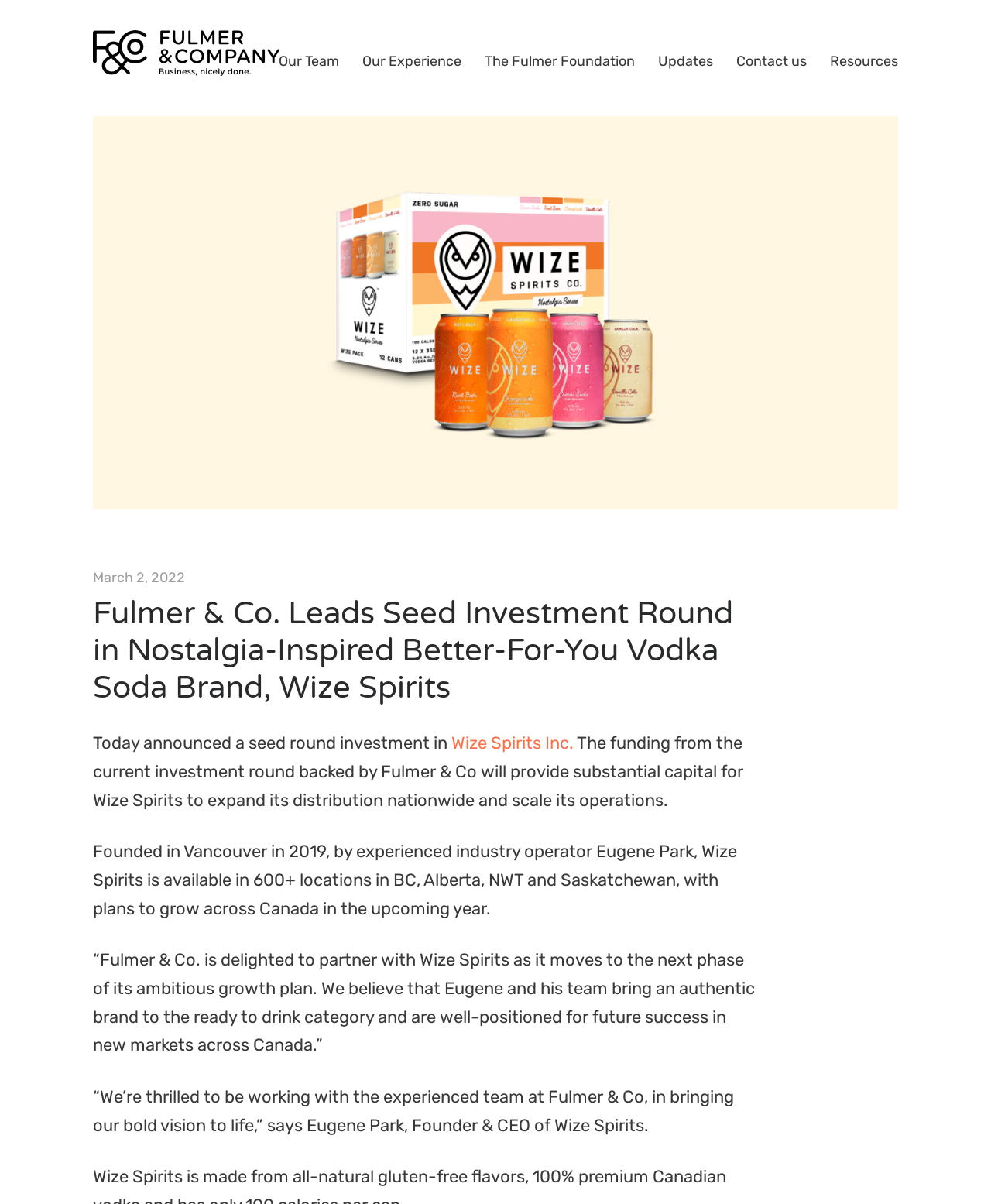Respond with a single word or phrase for the following question: 
What is the purpose of the funding from the current investment round?

To expand distribution nationwide and scale operations